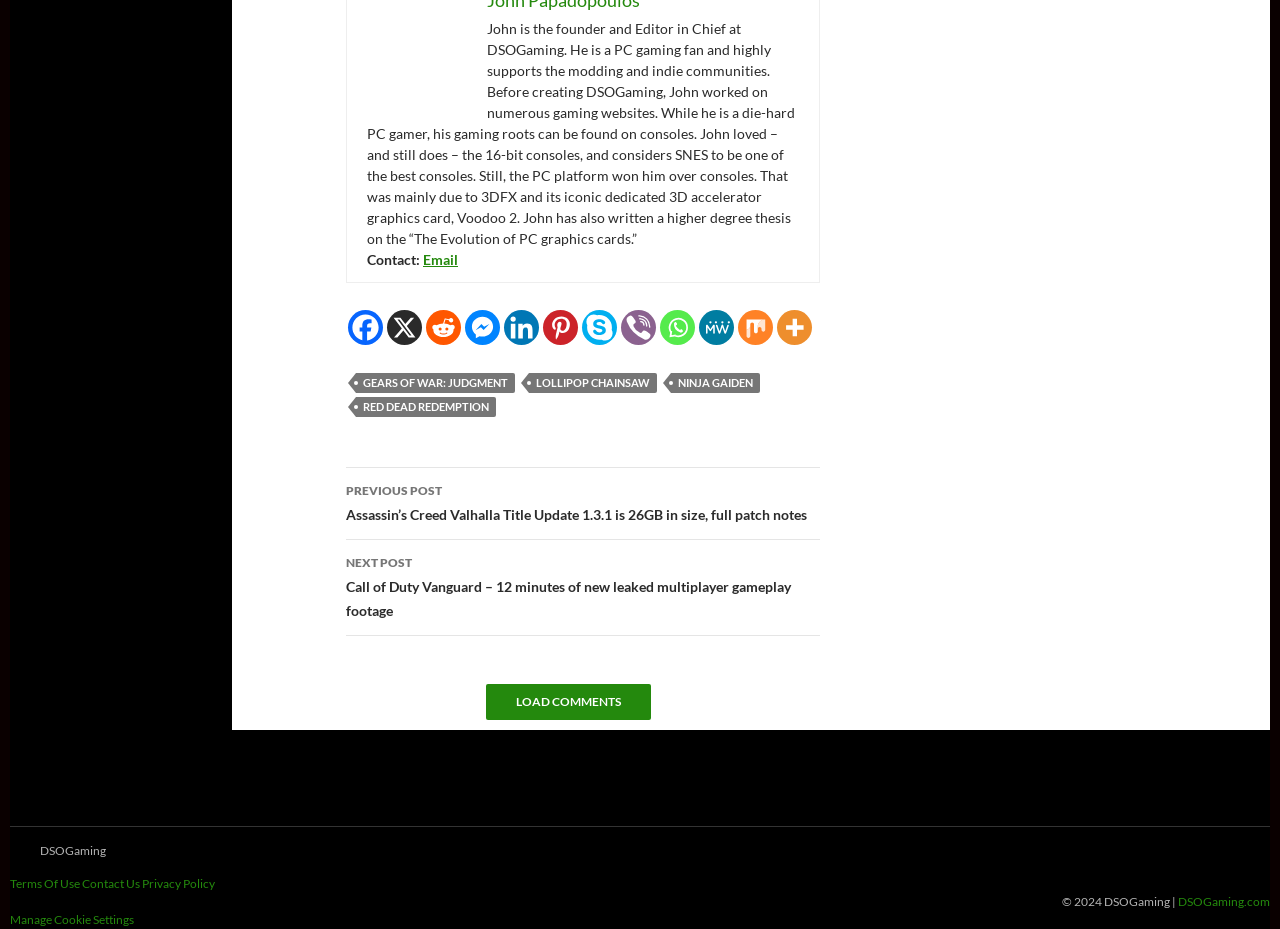What is the name of the founder of DSOGaming?
Please describe in detail the information shown in the image to answer the question.

The answer can be found in the StaticText element with the text 'John is the founder and Editor in Chief at DSOGaming.' which is located at the top of the webpage.